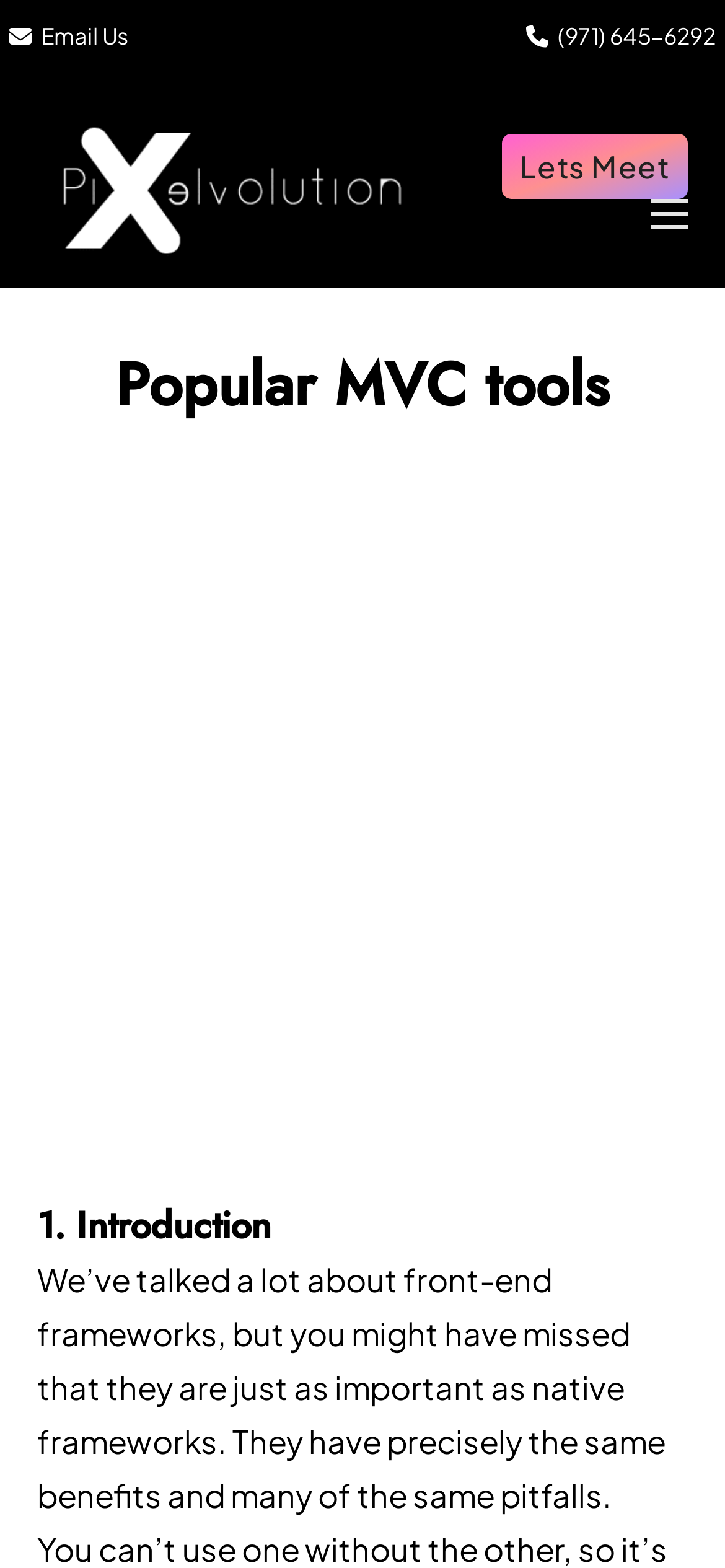Summarize the webpage with intricate details.

The webpage is about popular MVC tools, with a focus on their benefits and importance. At the top left, there is a link to "Email Us" and at the top right, there is a link to a phone number "(971) 645-6292". Next to the phone number link, there is a "Mobile menu" button. Below the top section, there is a logo of "Pixelvolution" with a link to it. 

On the left side of the page, there is a heading "Popular MVC tools" followed by a large image related to "MVC framework choices". Below the image, there is a heading "1. Introduction" and a paragraph of text that discusses the importance of front-end frameworks, comparing them to native frameworks. 

On the right side of the page, there is a link to "Lets Meet". Overall, the page has a simple layout with a focus on presenting information about MVC tools and their benefits.